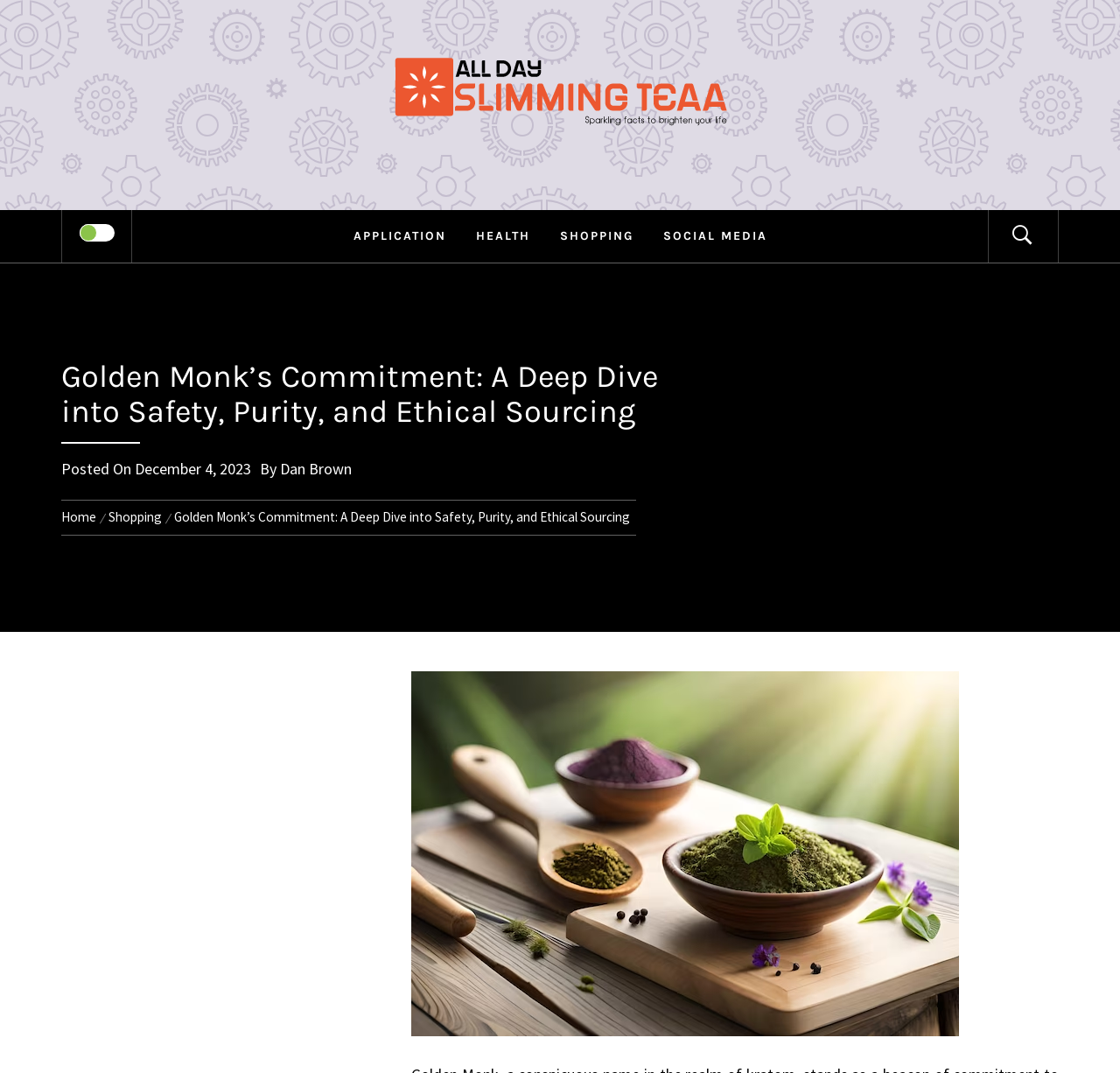Determine the bounding box for the described HTML element: "Application". Ensure the coordinates are four float numbers between 0 and 1 in the format [left, top, right, bottom].

[0.304, 0.196, 0.41, 0.245]